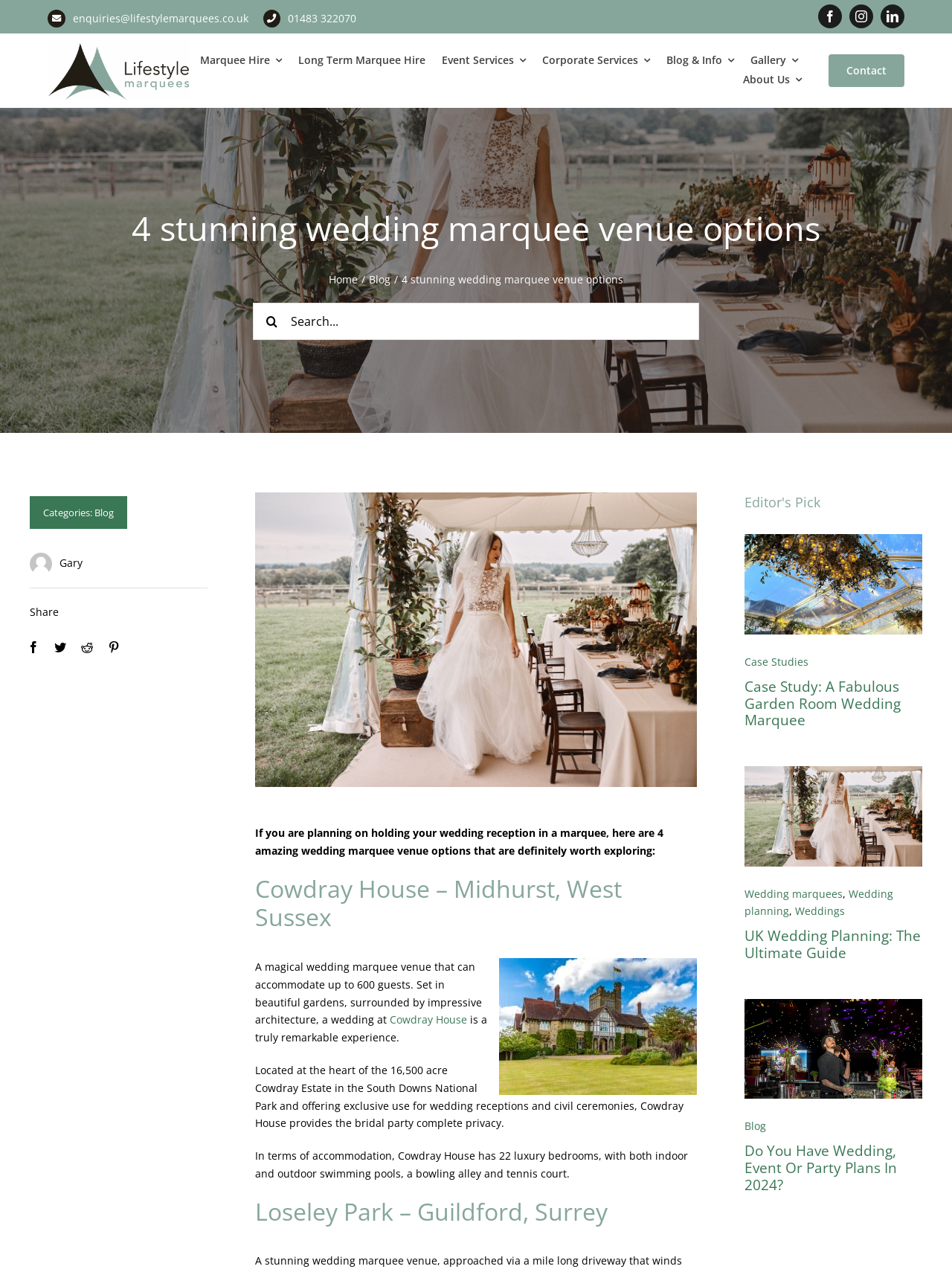Offer a detailed account of what is visible on the webpage.

This webpage is about wedding marquee venues, specifically showcasing 4 stunning options. At the top, there is a navigation menu with links to "Marquee Hire", "Long Term Marquee Hire", "Event Services", "Corporate Services", "Blog & Info", "Gallery", and "About Us". Below the navigation menu, there is a search bar with a button and a link to "Contact". 

On the left side, there is a logo of Lifestyle Marquees Limited, and below it, there are social media links to Facebook, Instagram, and LinkedIn. On the right side, there is a contact information section with an email address and a phone number.

The main content of the webpage is divided into sections, each describing a wedding marquee venue. The first section is about Cowdray House in Midhurst, West Sussex, which can accommodate up to 600 guests. There is an image of the venue, followed by a description of its features, including its beautiful gardens, impressive architecture, and luxury bedrooms.

The second section is about Loseley Park in Guildford, Surrey. Below these sections, there is a featured image with a link to a case study about a garden room wedding marquee. There are also links to other related articles, including "UK Wedding Planning: The Ultimate Guide" and "Do You Have Wedding, Event Or Party Plans In 2024?".

At the bottom of the webpage, there is a "Go to Top" button and a link to the blog section. Overall, the webpage provides information and resources for individuals planning a wedding, specifically those interested in marquee venues.